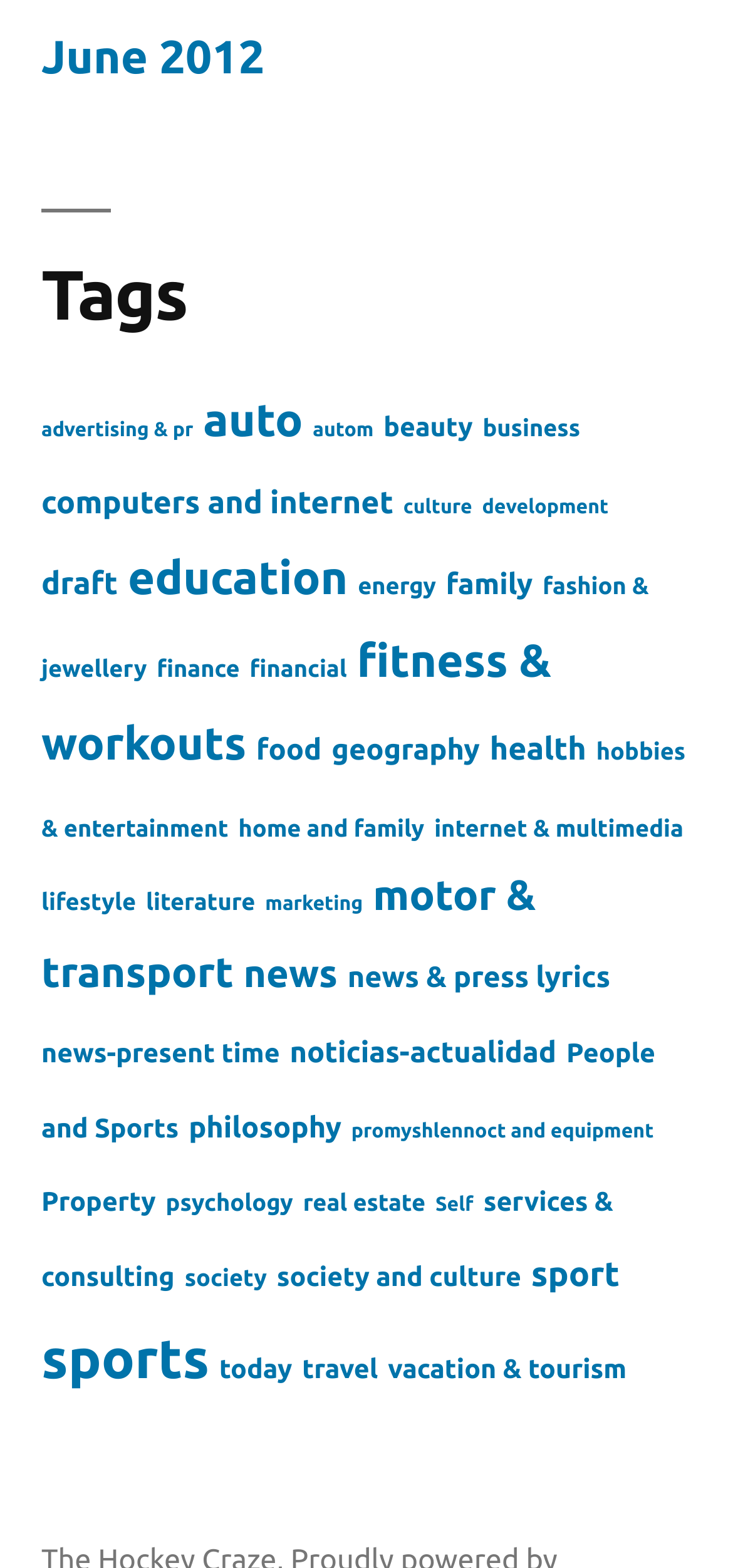Please specify the bounding box coordinates of the element that should be clicked to execute the given instruction: 'Visit 'sports' section'. Ensure the coordinates are four float numbers between 0 and 1, expressed as [left, top, right, bottom].

[0.056, 0.846, 0.286, 0.886]